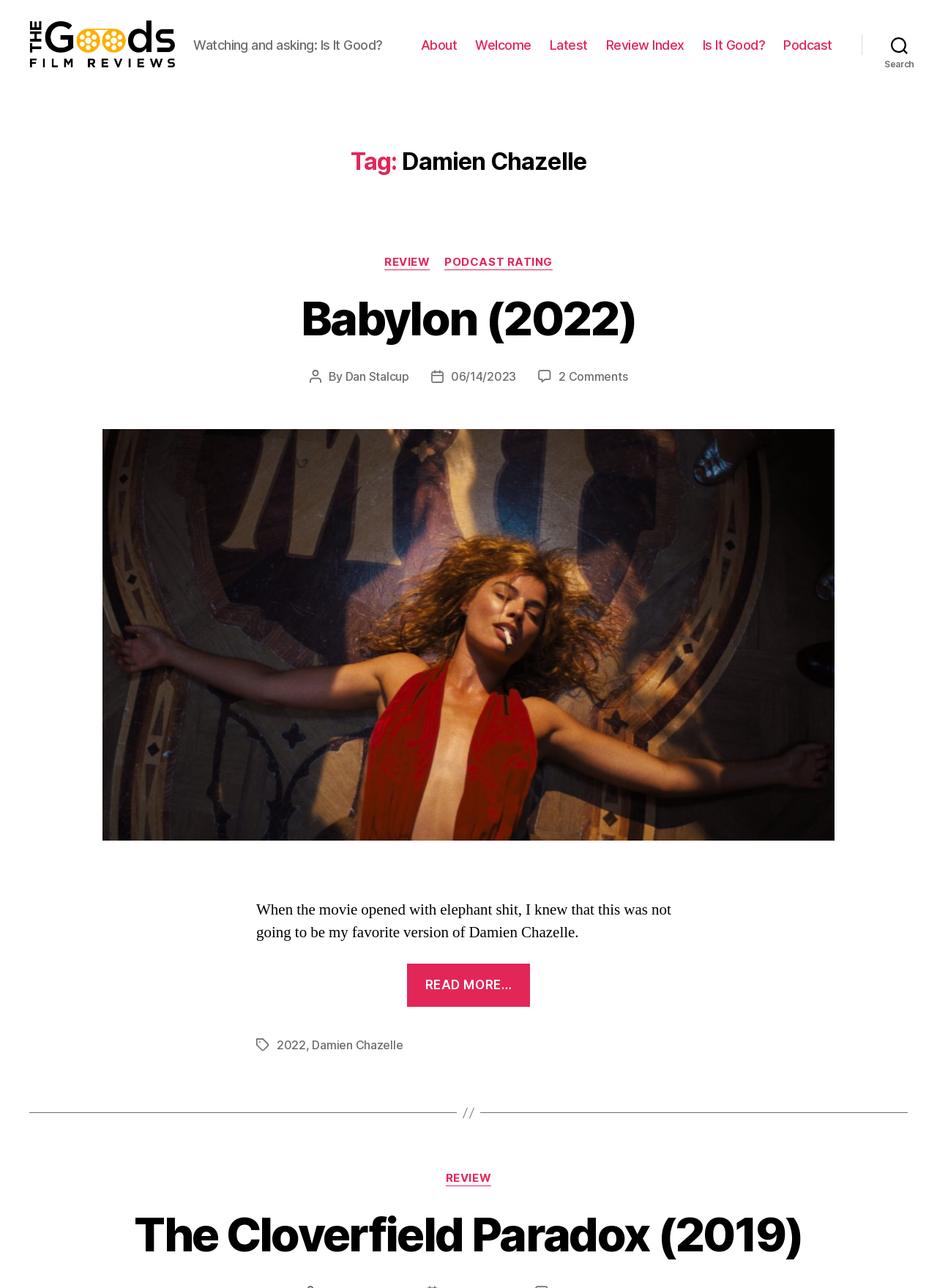Provide the bounding box coordinates for the specified HTML element described in this description: "Read more… “Babylon (2022)”". The coordinates should be four float numbers ranging from 0 to 1, in the format [left, top, right, bottom].

[0.435, 0.788, 0.565, 0.803]